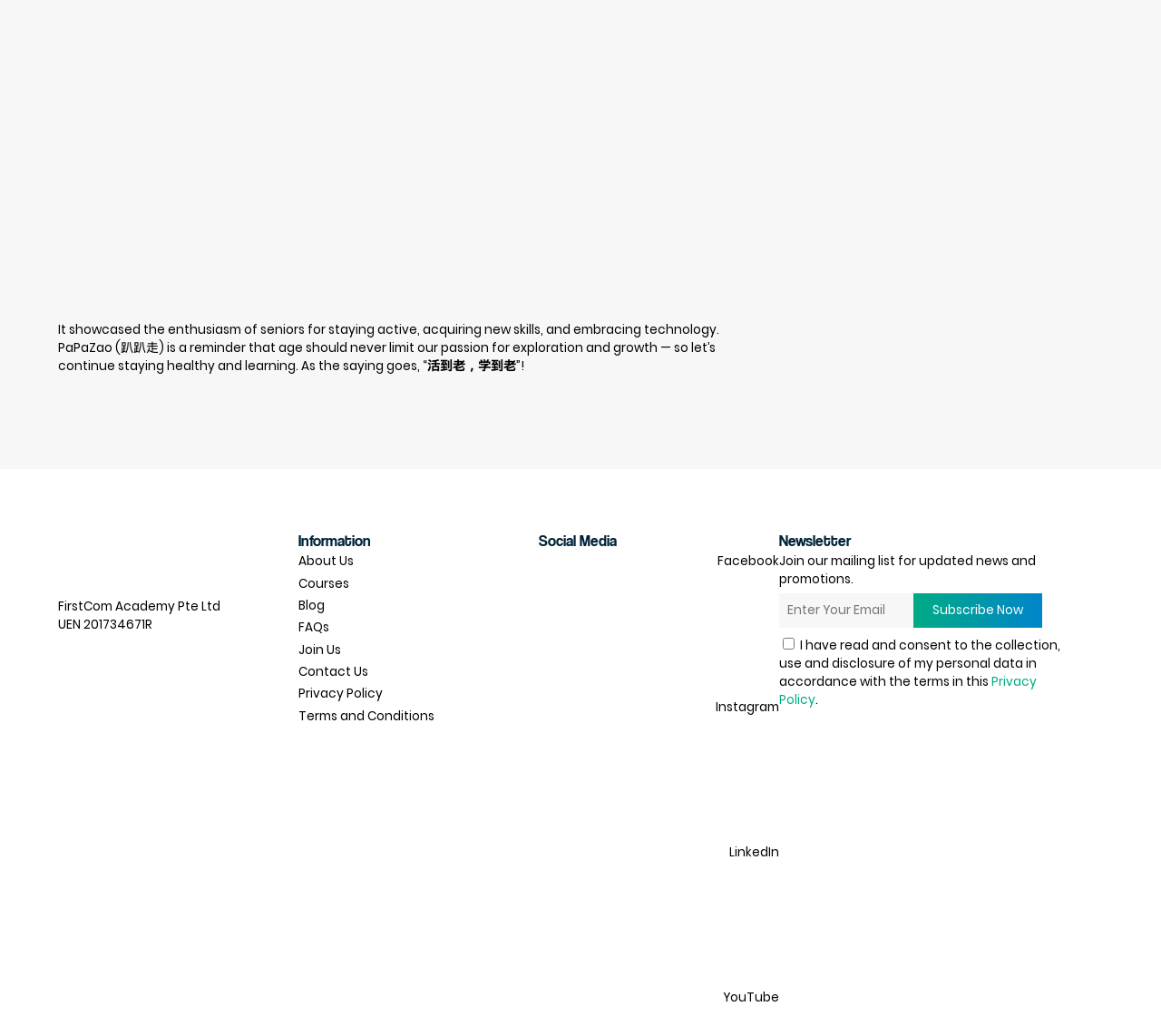Provide a thorough and detailed response to the question by examining the image: 
What are the social media platforms listed?

The social media platforms are listed under the 'Social Media' heading, where there are links to Facebook, Instagram, and LinkedIn, each with an accompanying image.